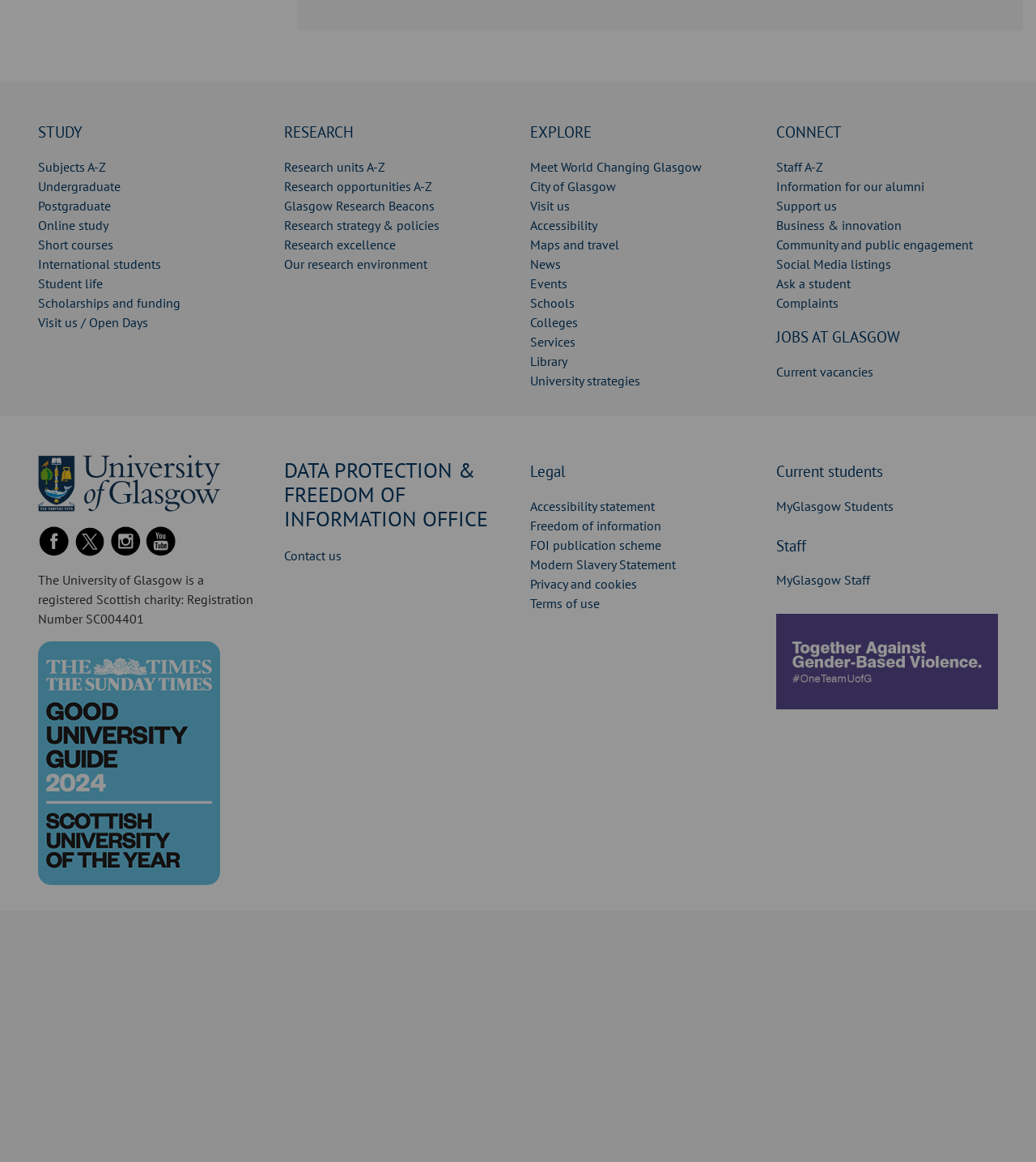Locate the bounding box coordinates of the element to click to perform the following action: 'Check the University strategies'. The coordinates should be given as four float values between 0 and 1, in the form of [left, top, right, bottom].

[0.512, 0.321, 0.618, 0.335]